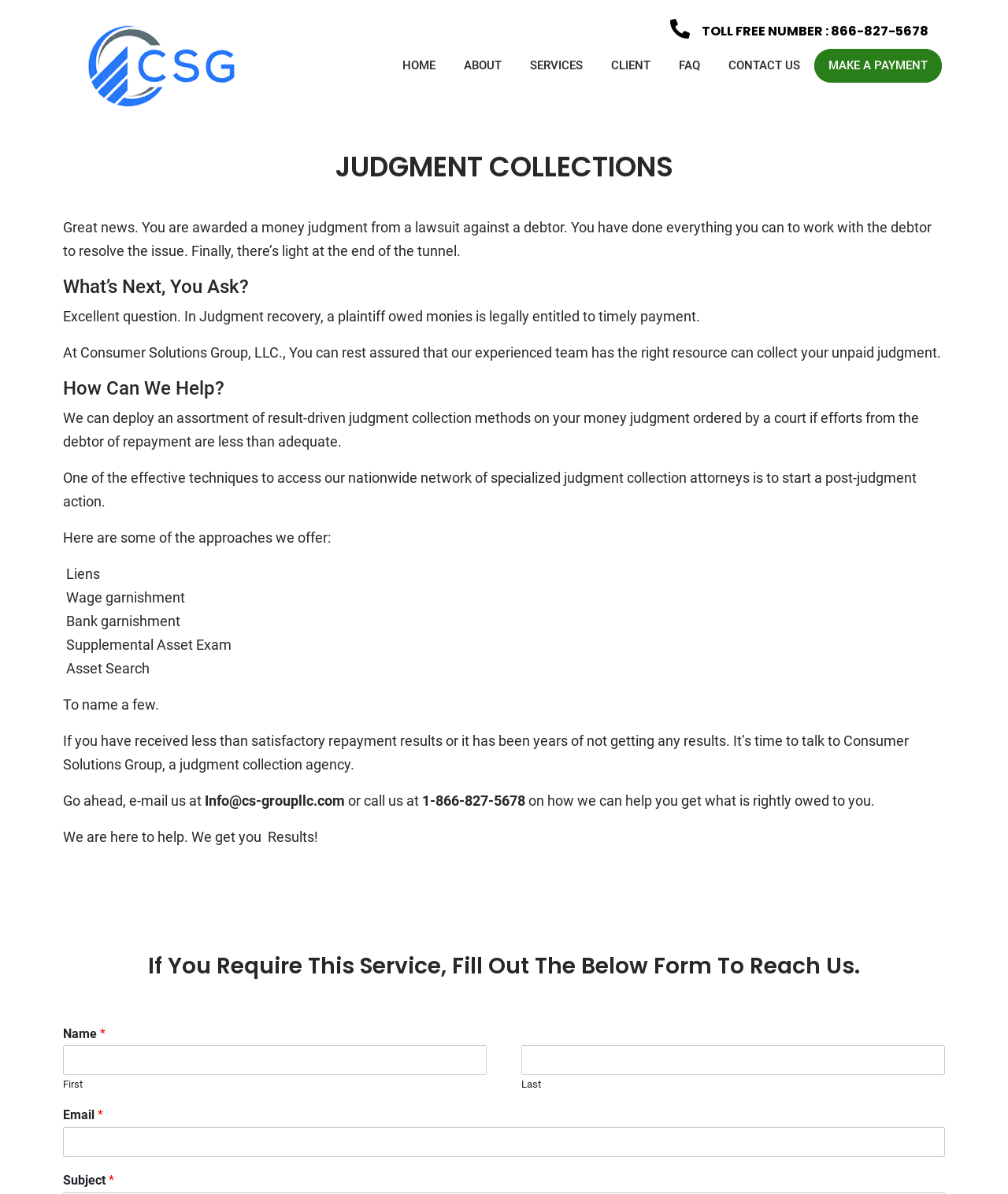Based on the visual content of the image, answer the question thoroughly: How can I contact Consumer Solutions Group?

I found this information by reading the static text elements that provide contact information, including an email address and a phone number, which can be used to reach out to the company.